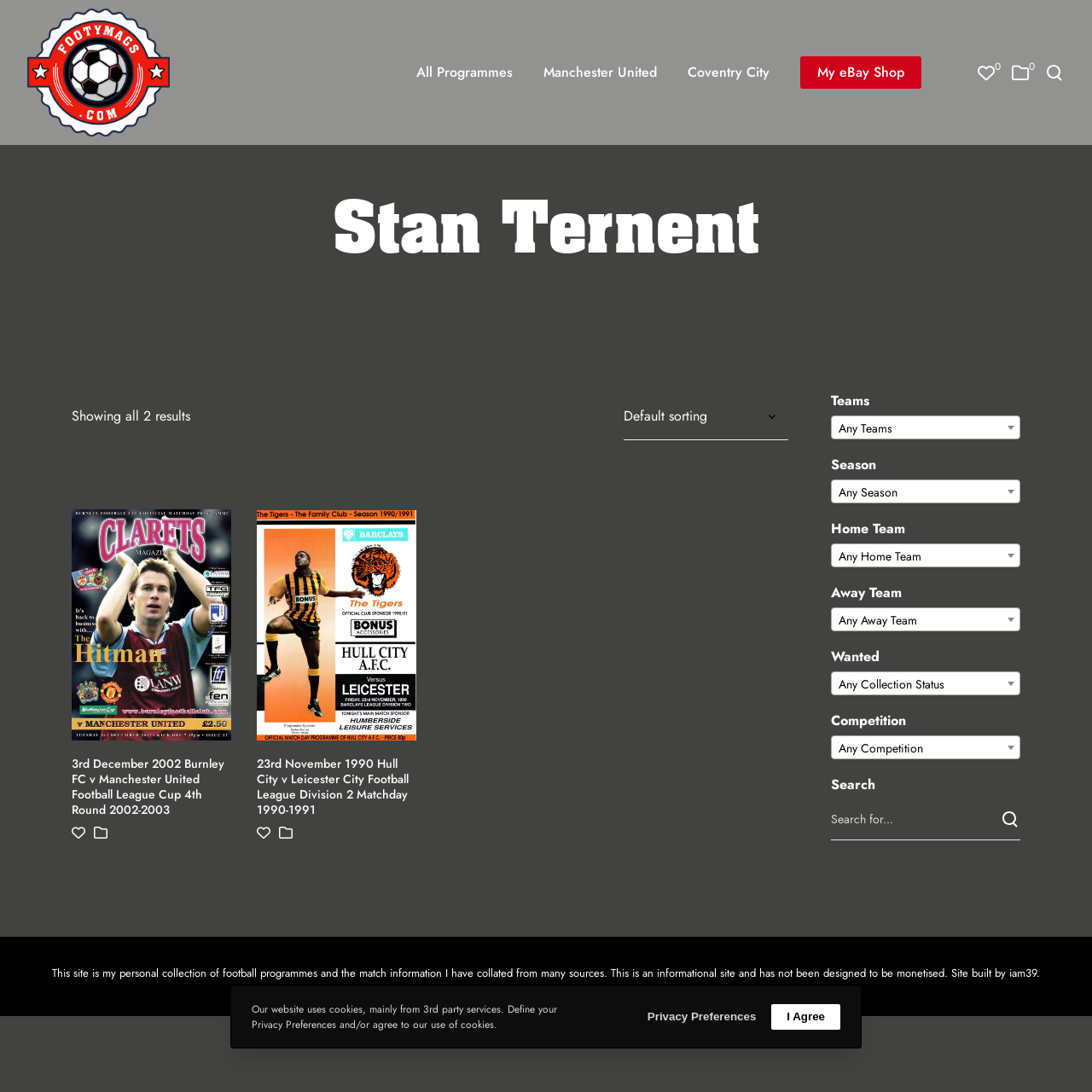What is the name of the team associated with the first result?
We need a detailed and meticulous answer to the question.

The first result on the webpage is a link element with the text '3rd December 2002 Burnley FC v Manchester United Football League Cup 4th Round 2002-2003', indicating that the team associated with this result is Burnley FC.